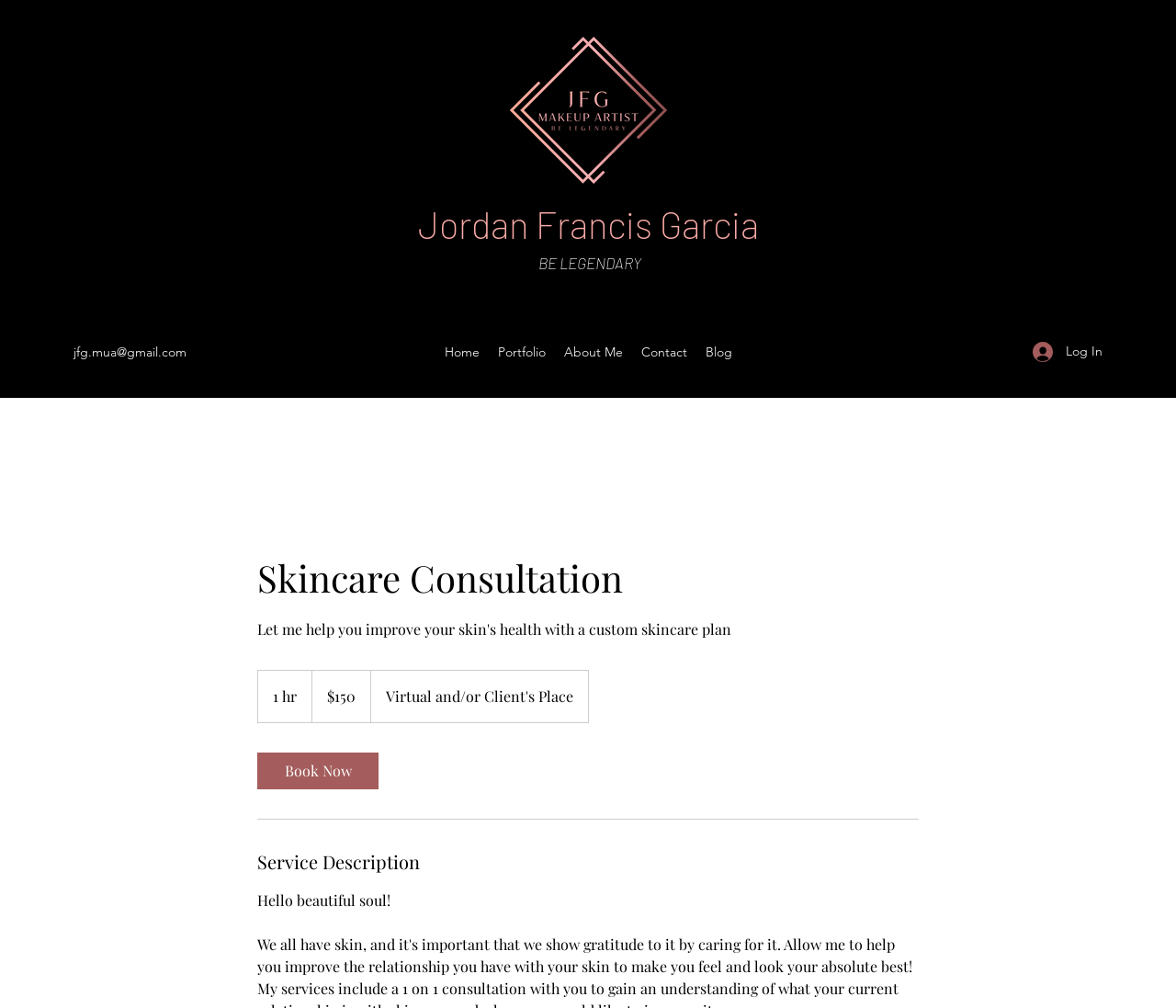Determine the bounding box coordinates of the target area to click to execute the following instruction: "Contact Jordan Francis Garcia via email."

[0.062, 0.341, 0.159, 0.357]